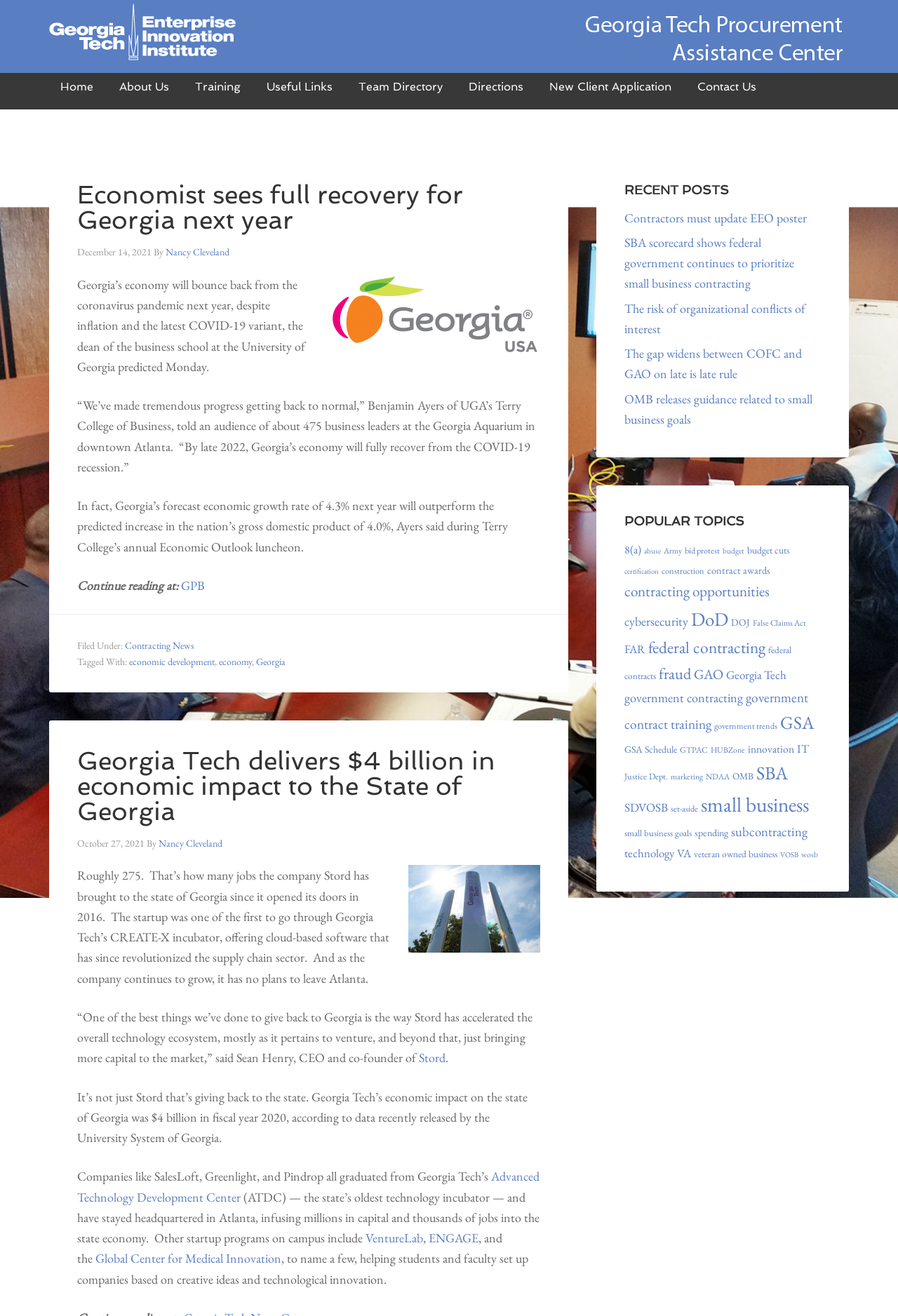Use a single word or phrase to answer the question:
What is the economic impact of Georgia Tech on the state of Georgia?

$4 billion